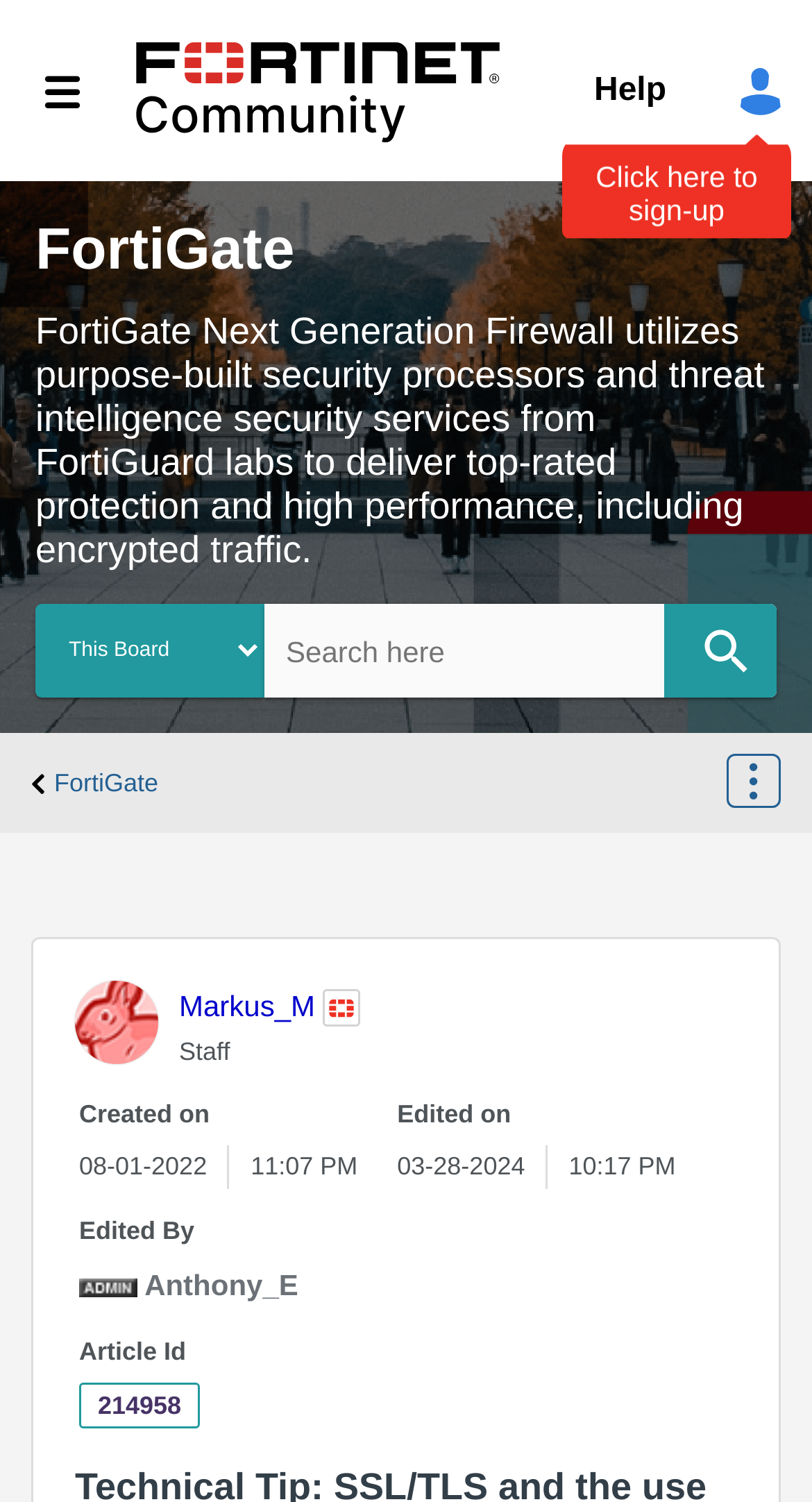Please find the bounding box coordinates of the element's region to be clicked to carry out this instruction: "Browse Fortinet Community".

[0.038, 0.026, 0.167, 0.095]